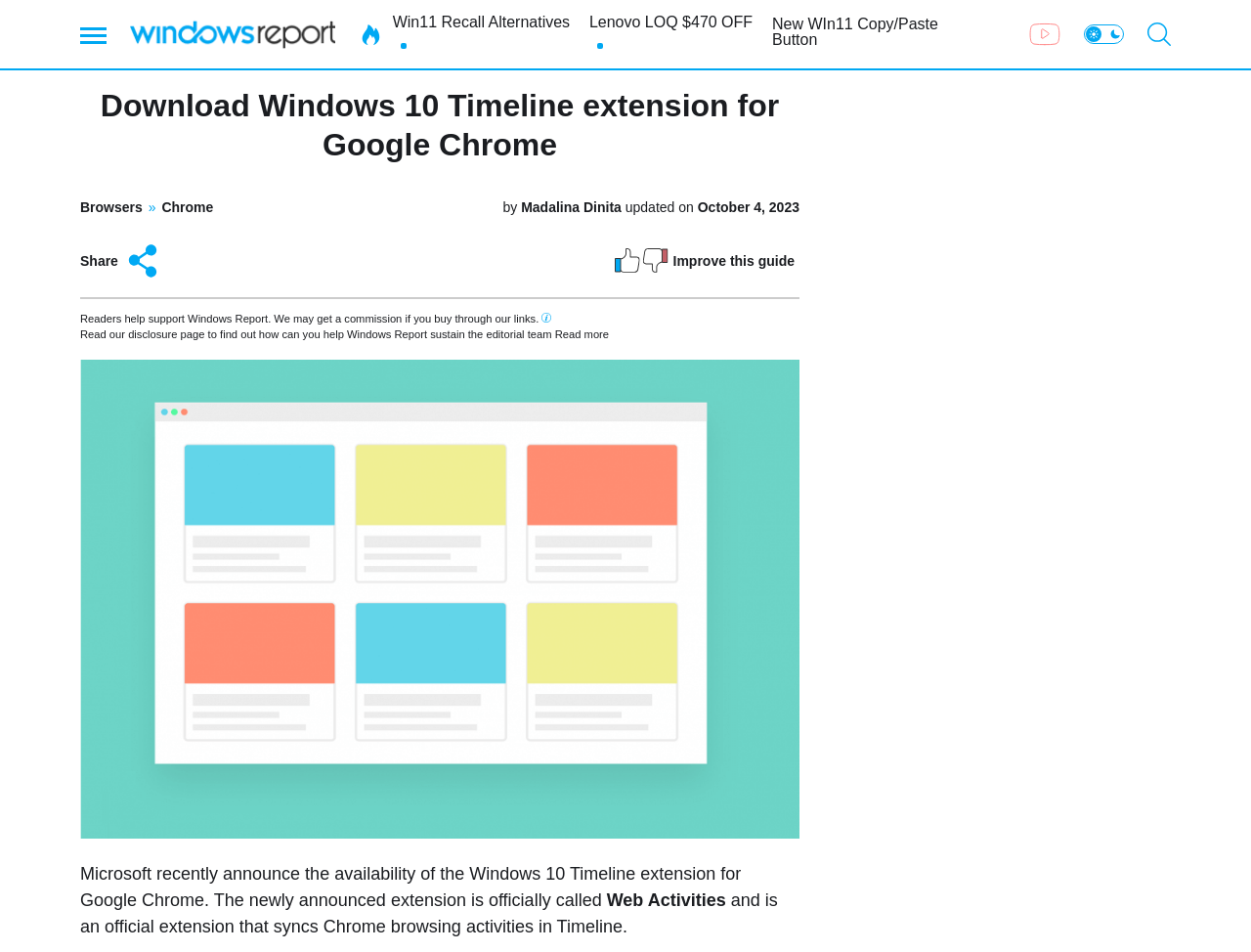What is the author of the article?
Please give a detailed answer to the question using the information shown in the image.

The question asks about the author of the article. From the webpage, we can see that the text 'by Madalina Dinita' is present, which directly answers the question.